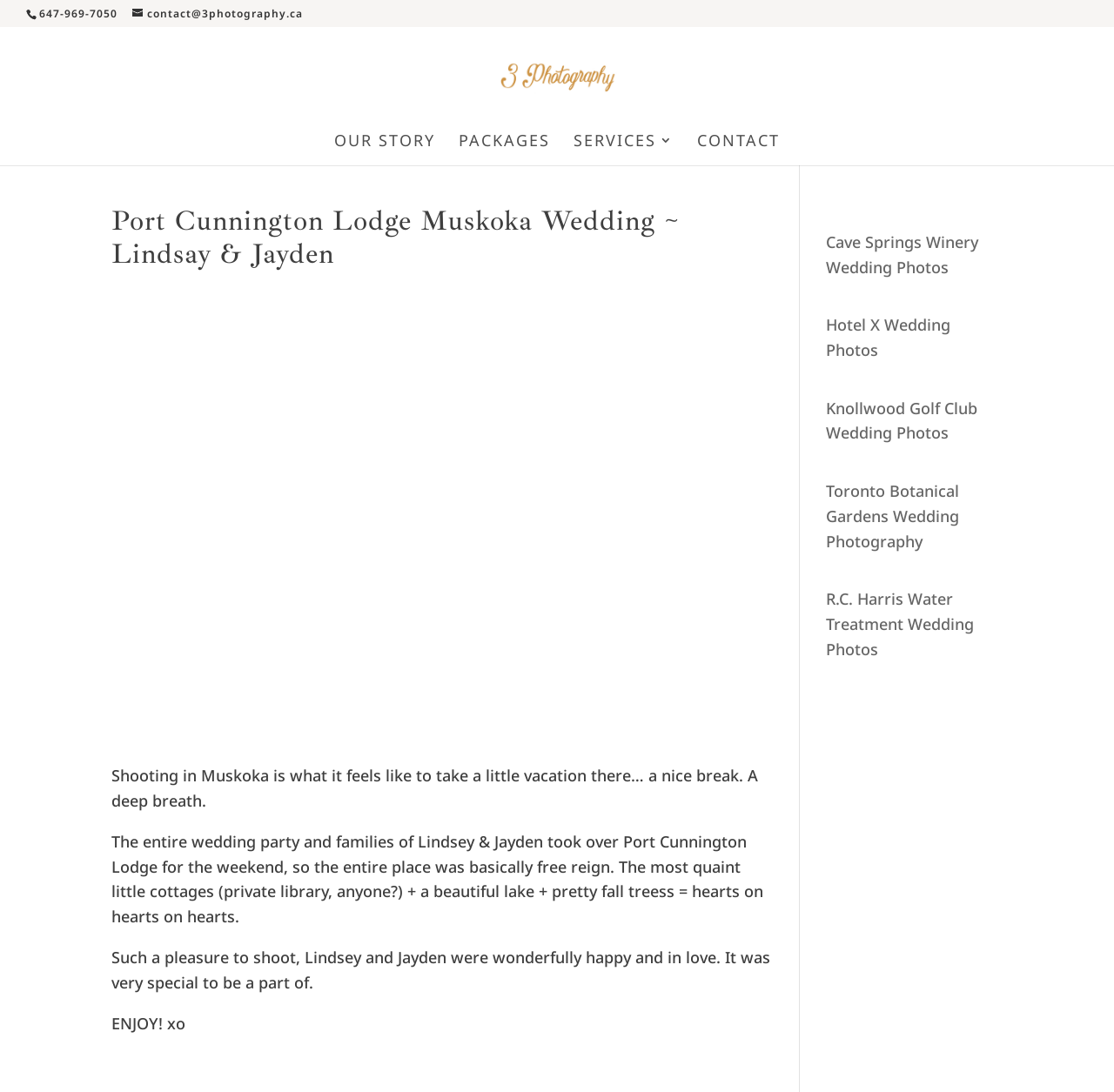Based on the image, give a detailed response to the question: How many wedding photos are shown on the webpage?

I found the wedding photo by looking at the image element with the bounding box coordinates [0.1, 0.28, 0.694, 0.685] which is linked to the text 'LindseyJayden'.